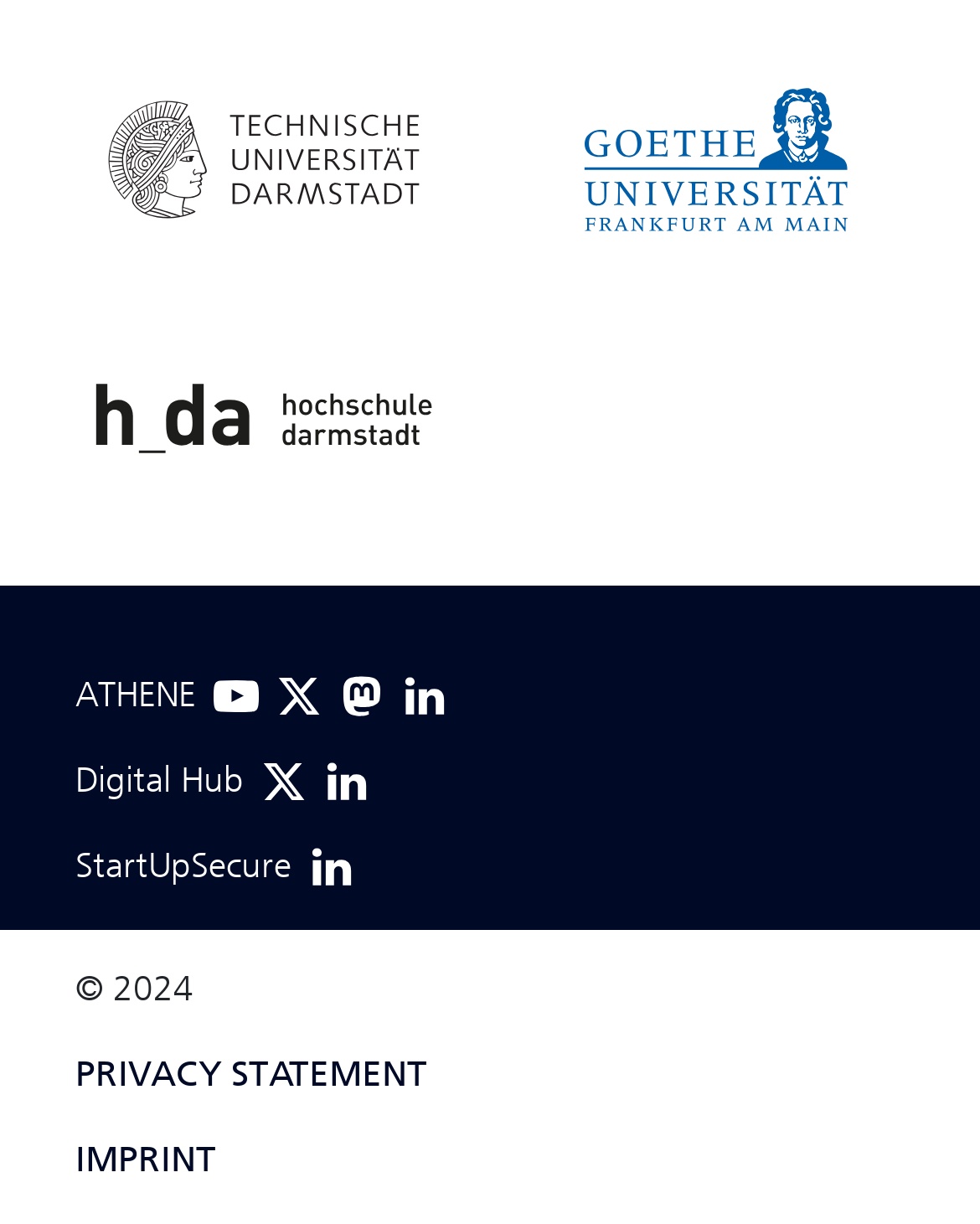Please indicate the bounding box coordinates of the element's region to be clicked to achieve the instruction: "Go to Digital Hub". Provide the coordinates as four float numbers between 0 and 1, i.e., [left, top, right, bottom].

[0.077, 0.62, 0.249, 0.655]